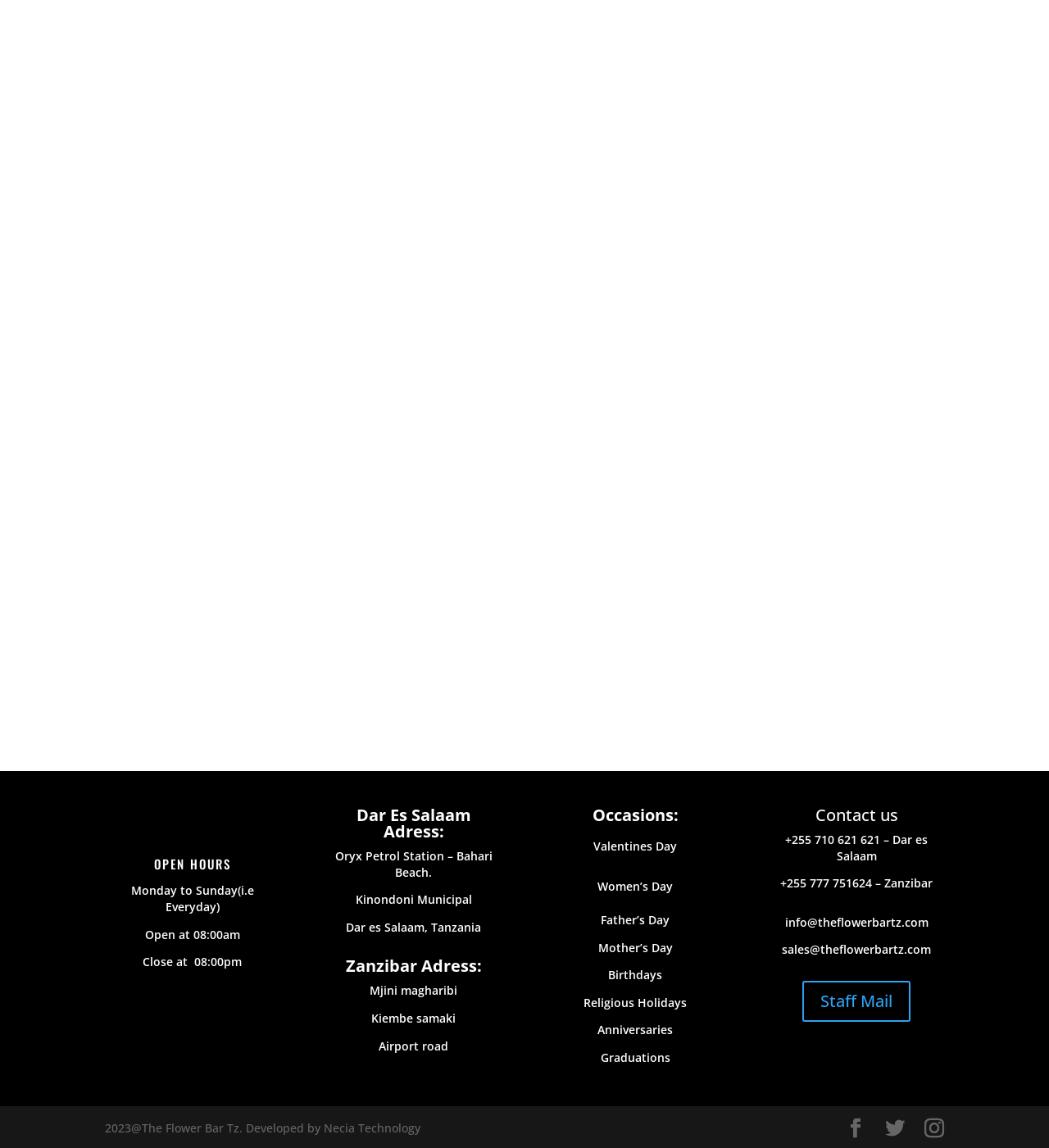Given the description "name="et_pb_contact_email_0" placeholder="Email Address"", provide the bounding box coordinates of the corresponding UI element.

[0.649, 0.253, 0.9, 0.293]